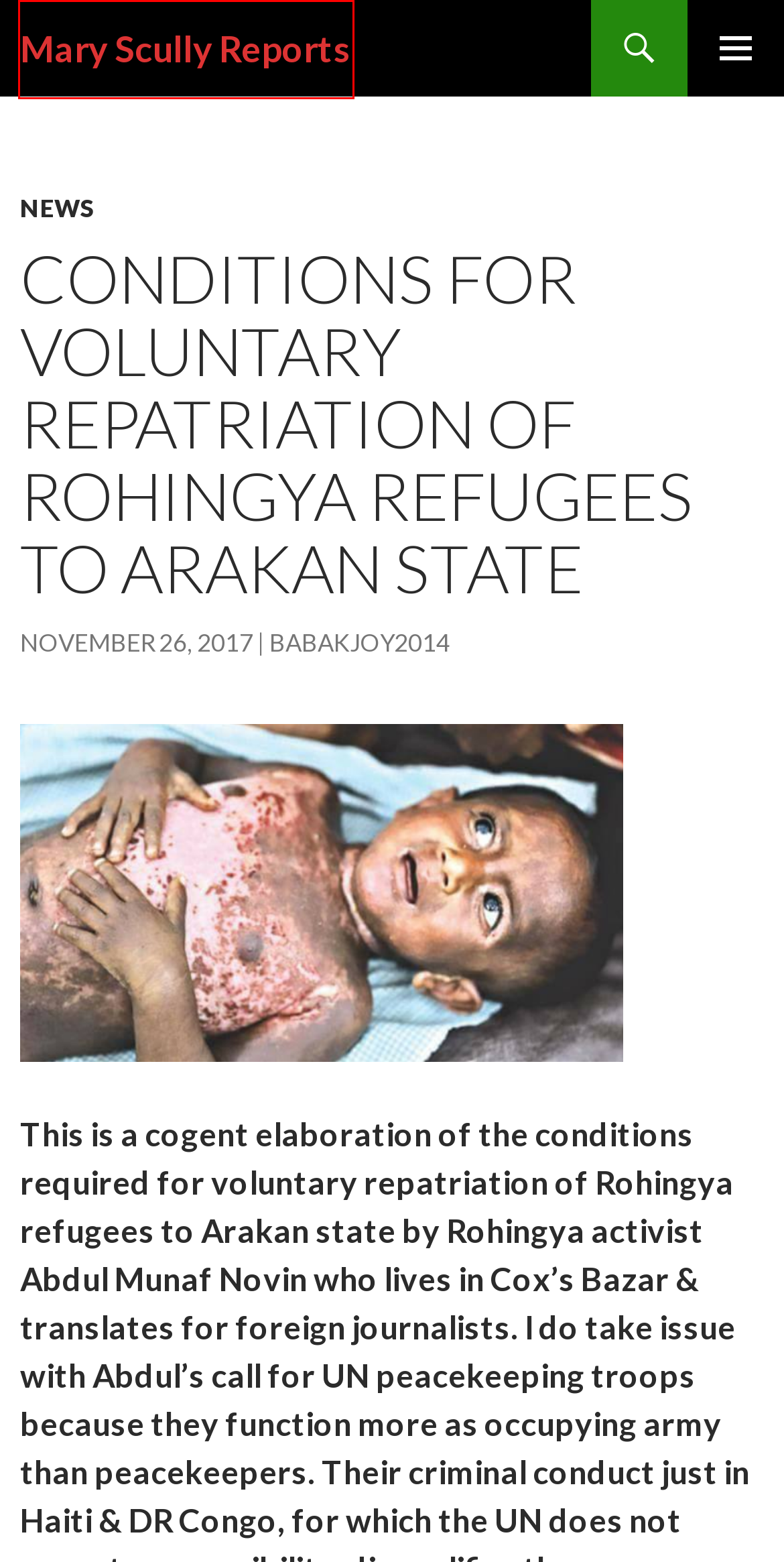You have a screenshot of a webpage, and a red bounding box highlights an element. Select the webpage description that best fits the new page after clicking the element within the bounding box. Options are:
A. November | 2014 | Mary Scully Reports
B. Palestinian solidarity | Mary Scully Reports
C. child labor | Mary Scully Reports
D. Mary Scully Reports | Labor and international news
E. January | 2019 | Mary Scully Reports
F. BabakJoy2014 | Mary Scully Reports
G. News | Mary Scully Reports
H. January | 2017 | Mary Scully Reports

D